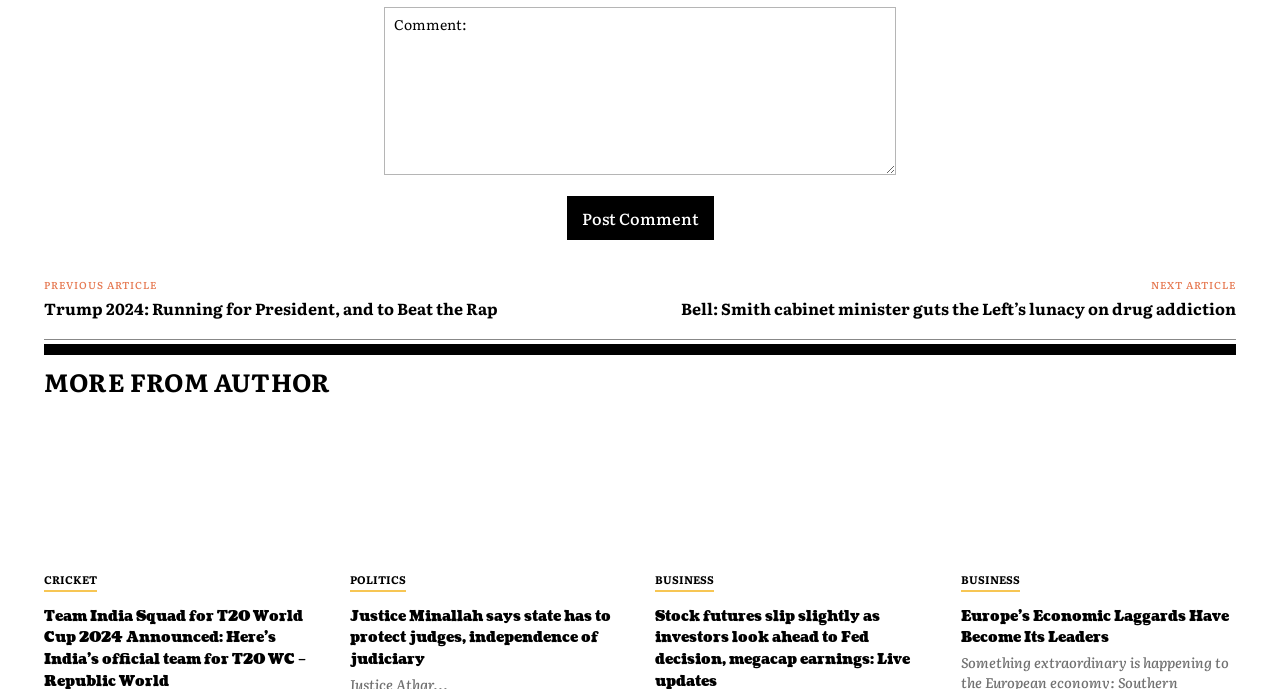Please analyze the image and give a detailed answer to the question:
What is the purpose of the textbox on the webpage?

I found a textbox element [827] with the label 'Comment:' and a button [841] with the text 'Post Comment' nearby. This suggests that the textbox is used to input a comment, and the button is used to post the comment.